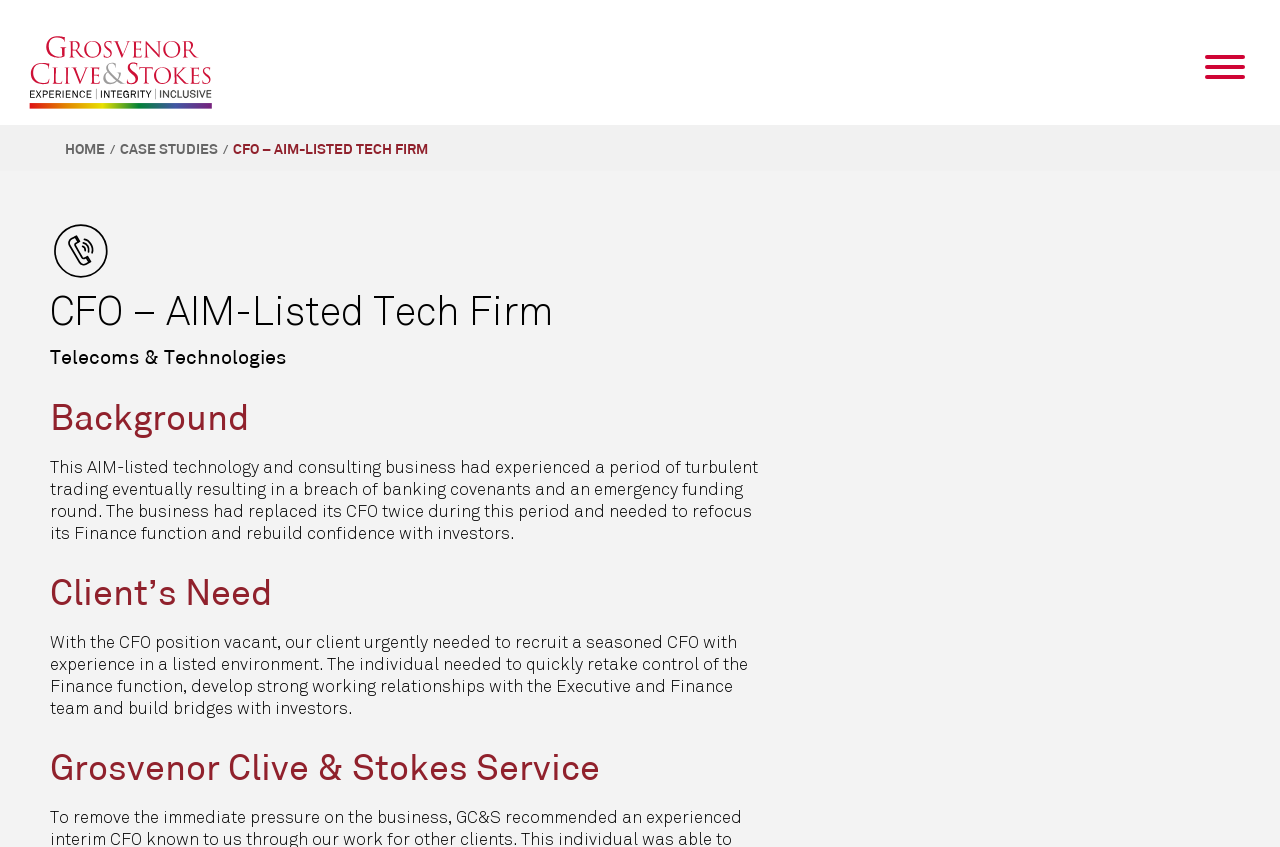Examine the screenshot and answer the question in as much detail as possible: What was the company's financial situation?

According to the case study, the company had experienced a period of turbulent trading, resulting in a breach of banking covenants and an emergency funding round.